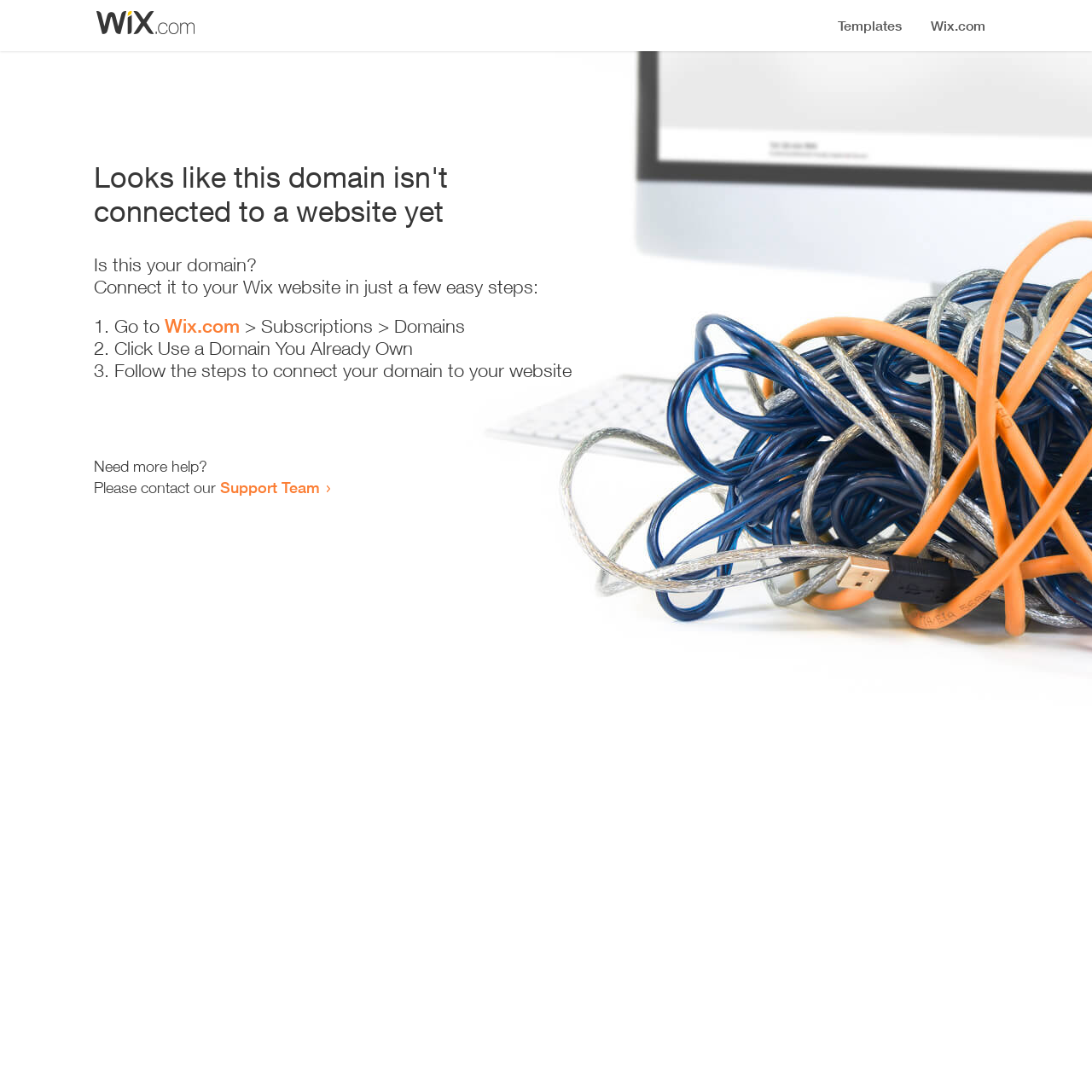Reply to the question with a single word or phrase:
Is this webpage related to Wix?

Yes